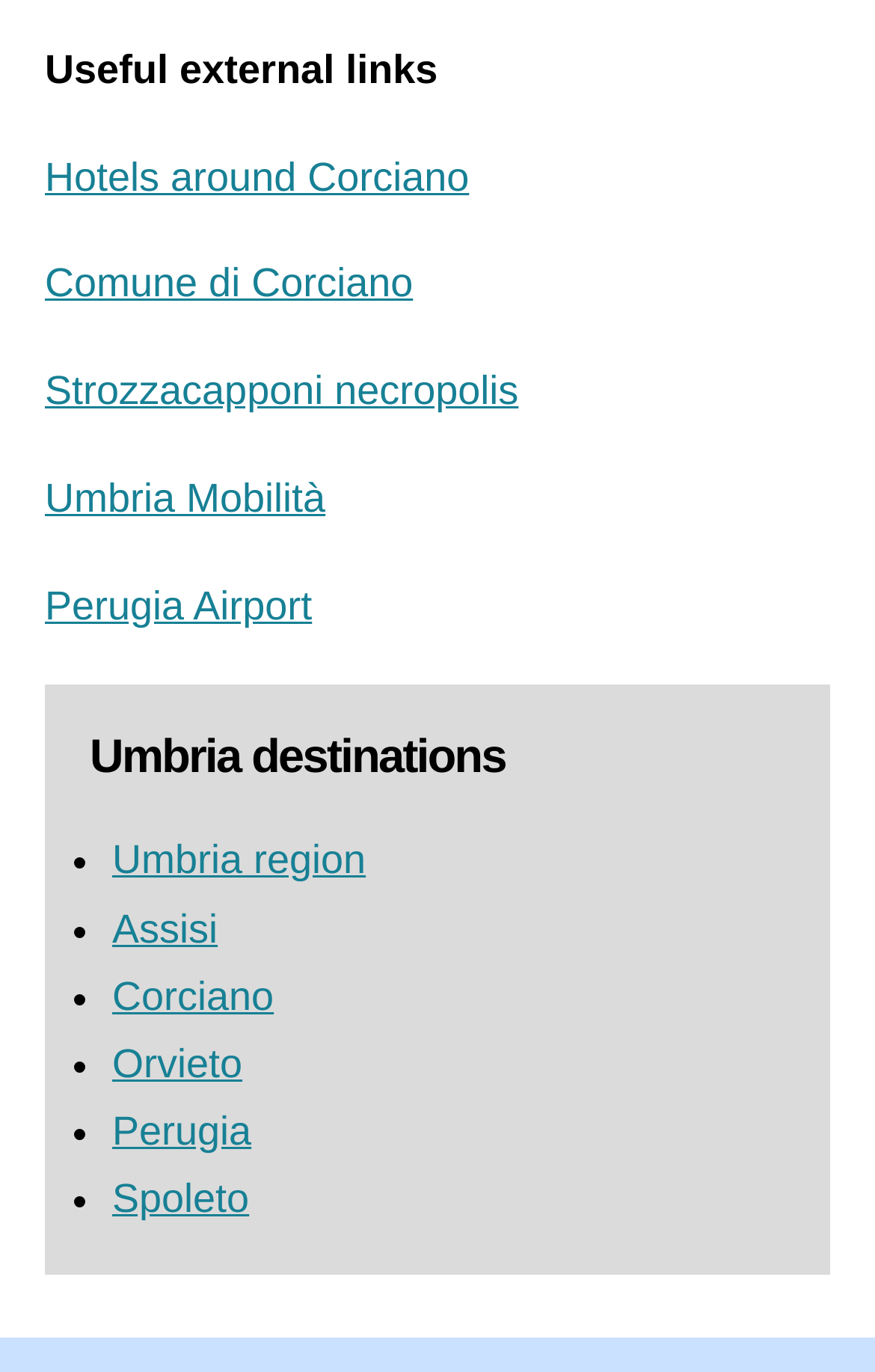How many list markers are there under Umbria destinations?
Relying on the image, give a concise answer in one word or a brief phrase.

6